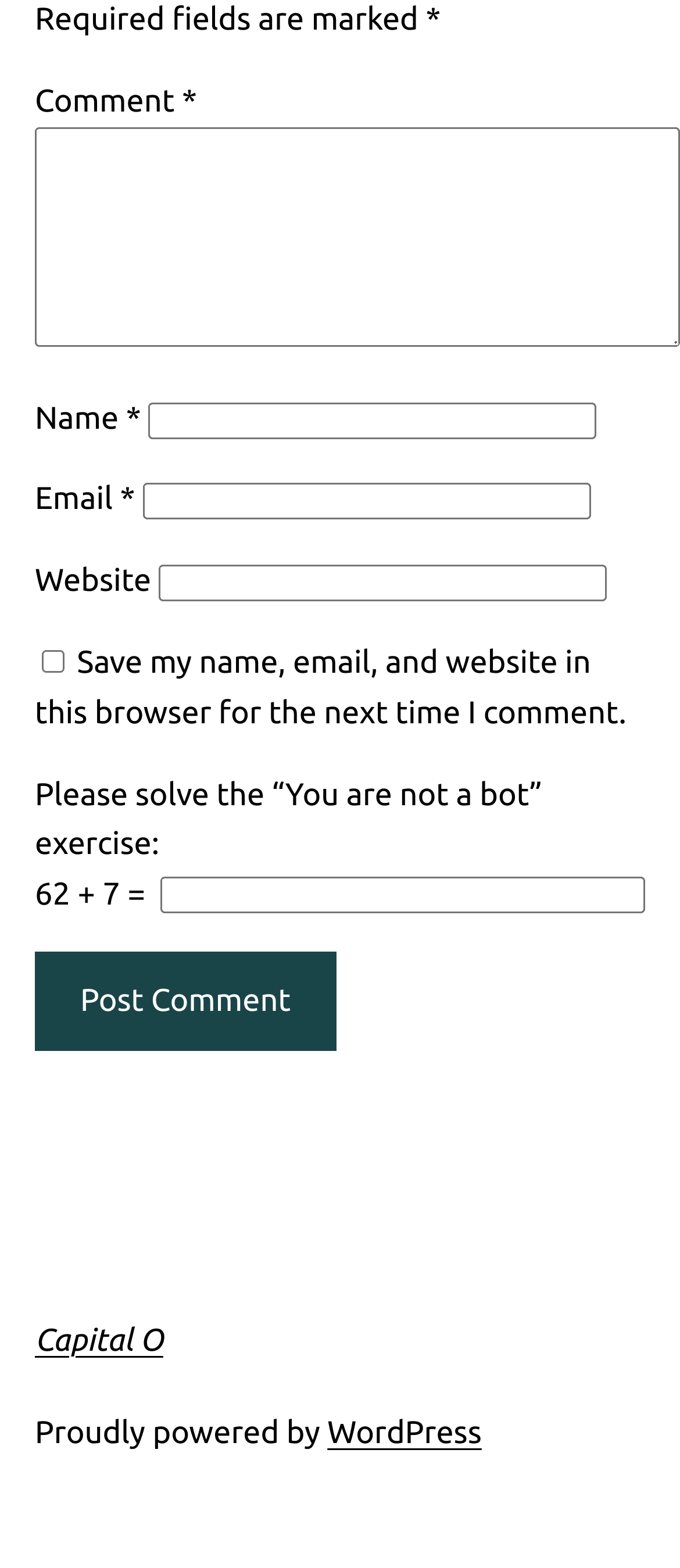Locate the UI element that matches the description Capital O in the webpage screenshot. Return the bounding box coordinates in the format (top-left x, top-left y, bottom-right x, bottom-right y), with values ranging from 0 to 1.

[0.051, 0.843, 0.24, 0.866]